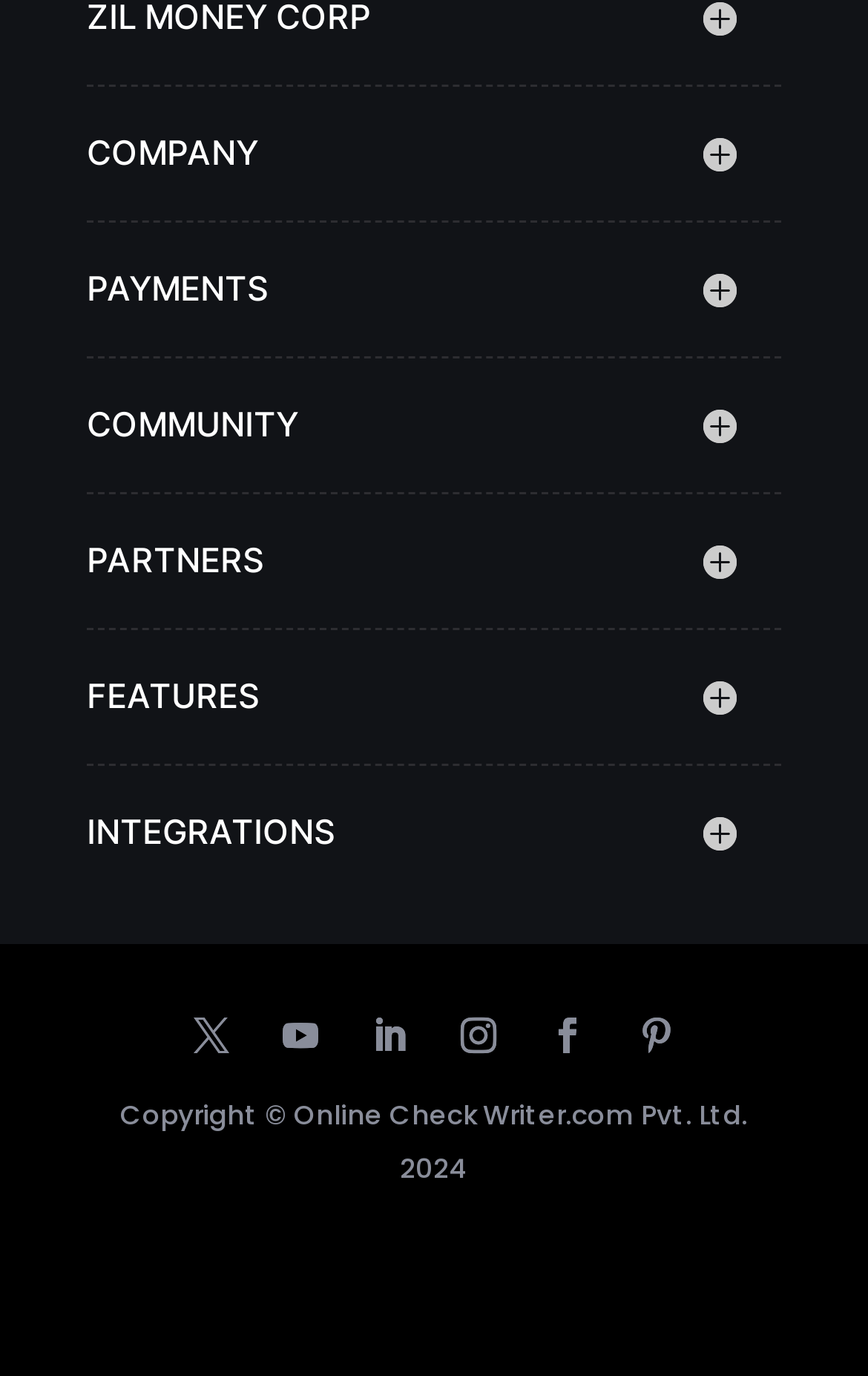Reply to the question with a single word or phrase:
How many links are present at the top of the webpage?

6